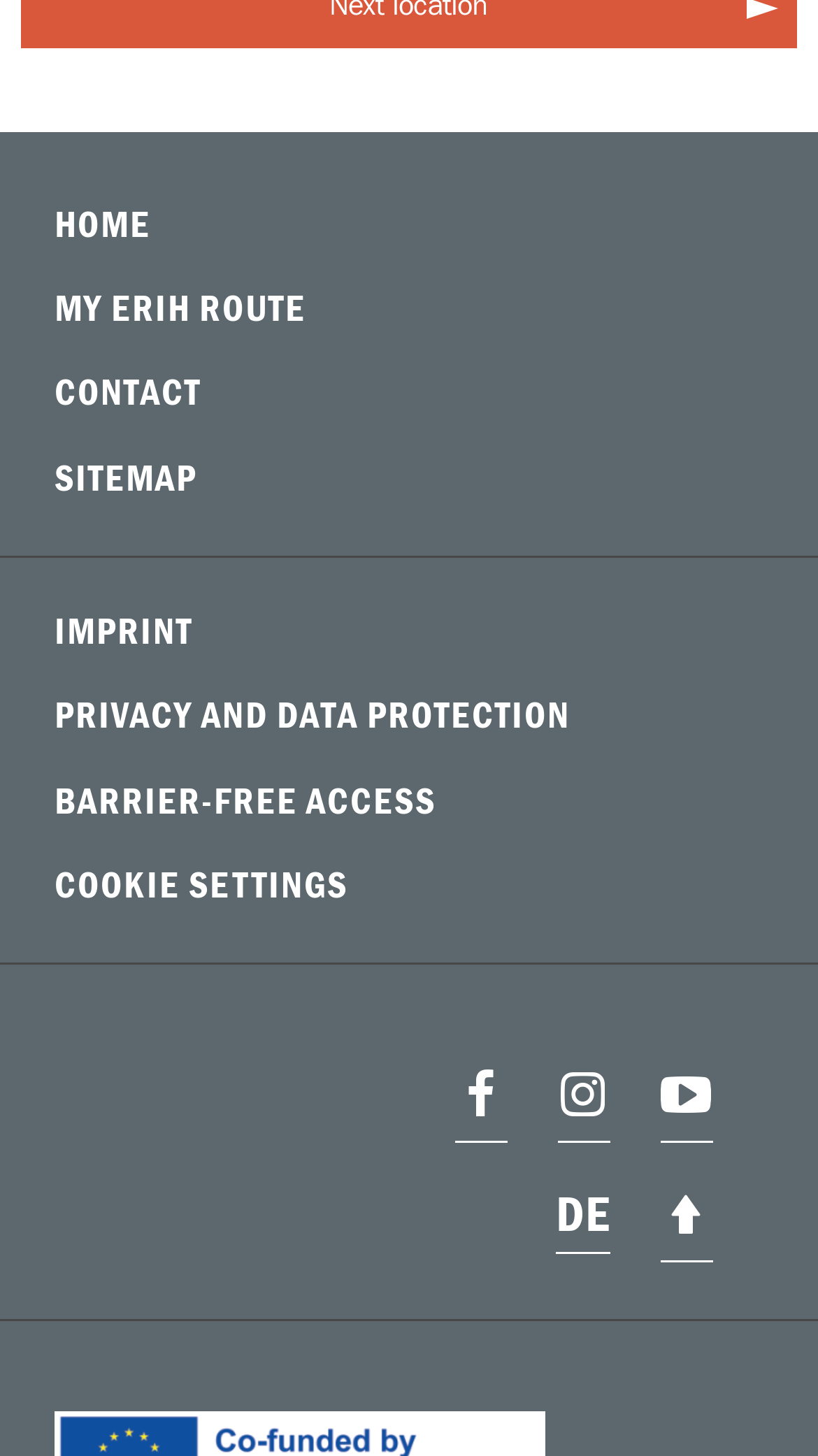What is the first link in the top navigation menu?
Answer the question with a single word or phrase derived from the image.

HOME